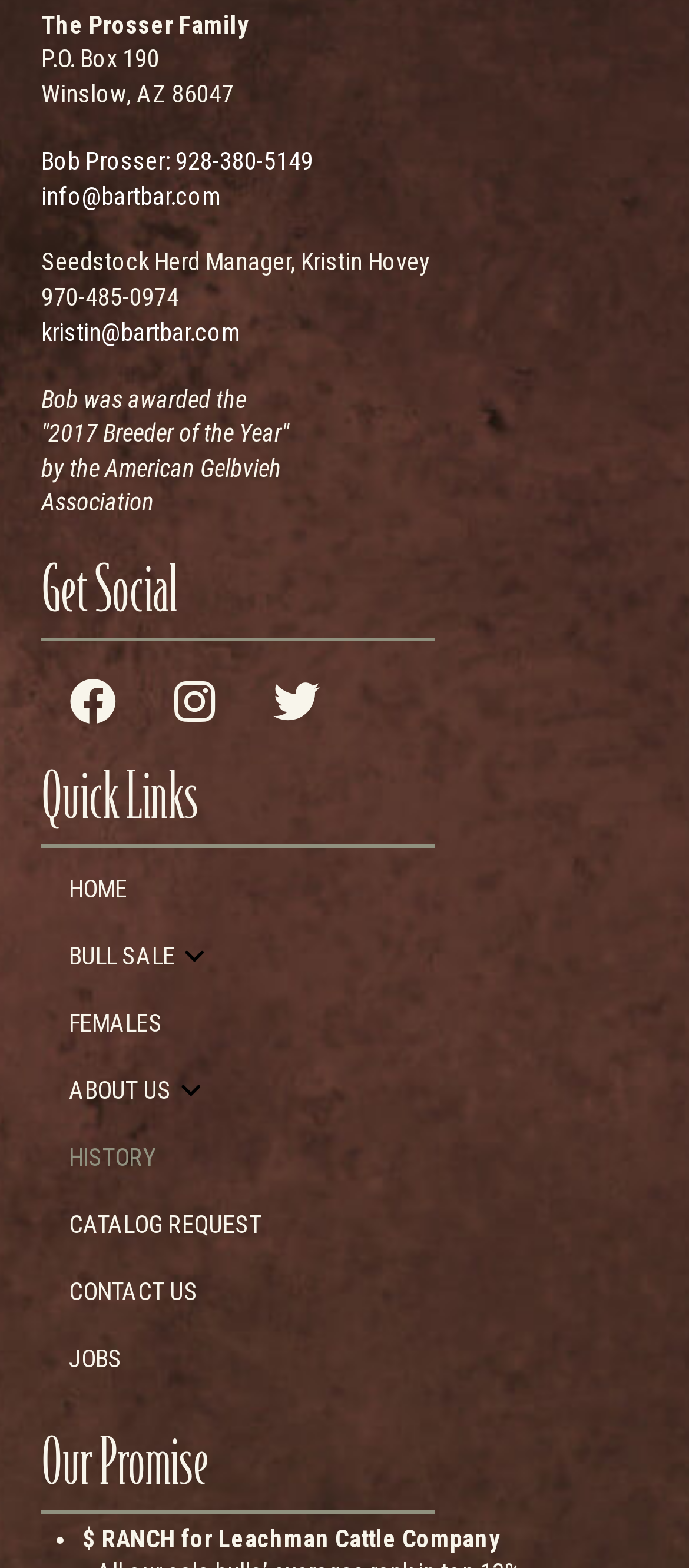Answer the question using only a single word or phrase: 
How many social media links are there?

3